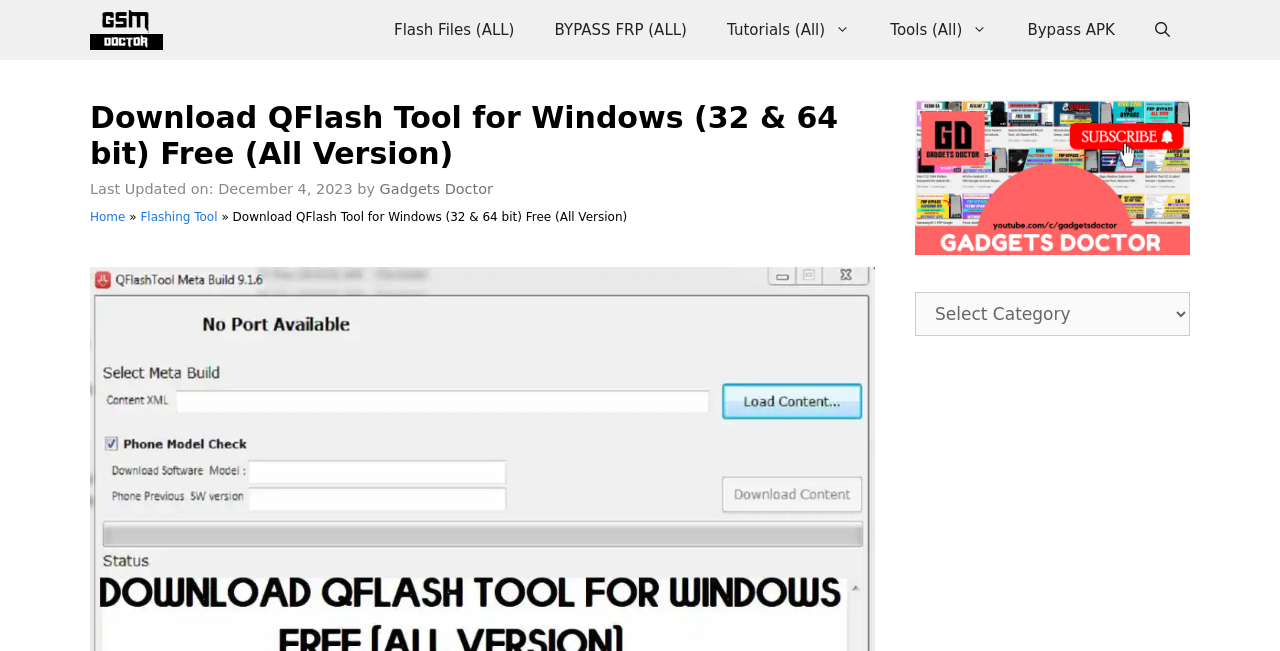Please determine the bounding box coordinates, formatted as (top-left x, top-left y, bottom-right x, bottom-right y), with all values as floating point numbers between 0 and 1. Identify the bounding box of the region described as: aria-label="Open Search Bar"

[0.887, 0.0, 0.93, 0.092]